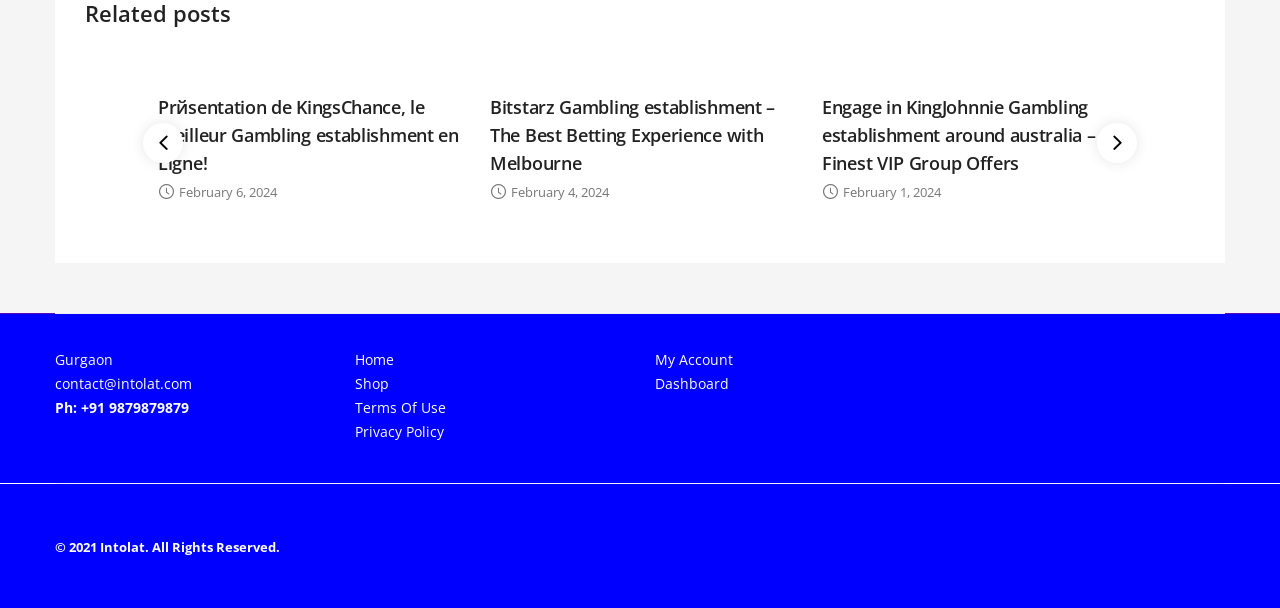Using the webpage screenshot, locate the HTML element that fits the following description and provide its bounding box: "February 1, 2024".

[0.659, 0.298, 0.735, 0.335]